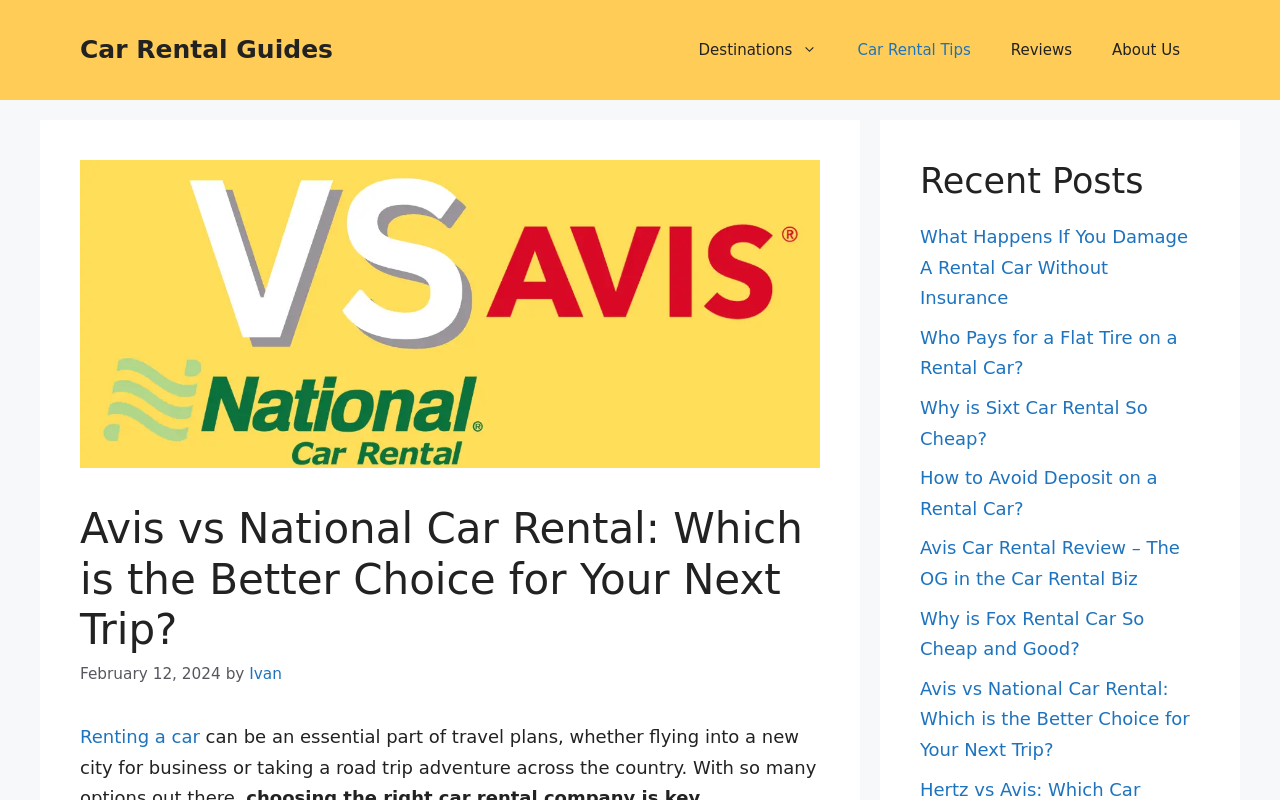Determine the bounding box coordinates of the section I need to click to execute the following instruction: "Check out Recent Posts". Provide the coordinates as four float numbers between 0 and 1, i.e., [left, top, right, bottom].

[0.719, 0.2, 0.938, 0.252]